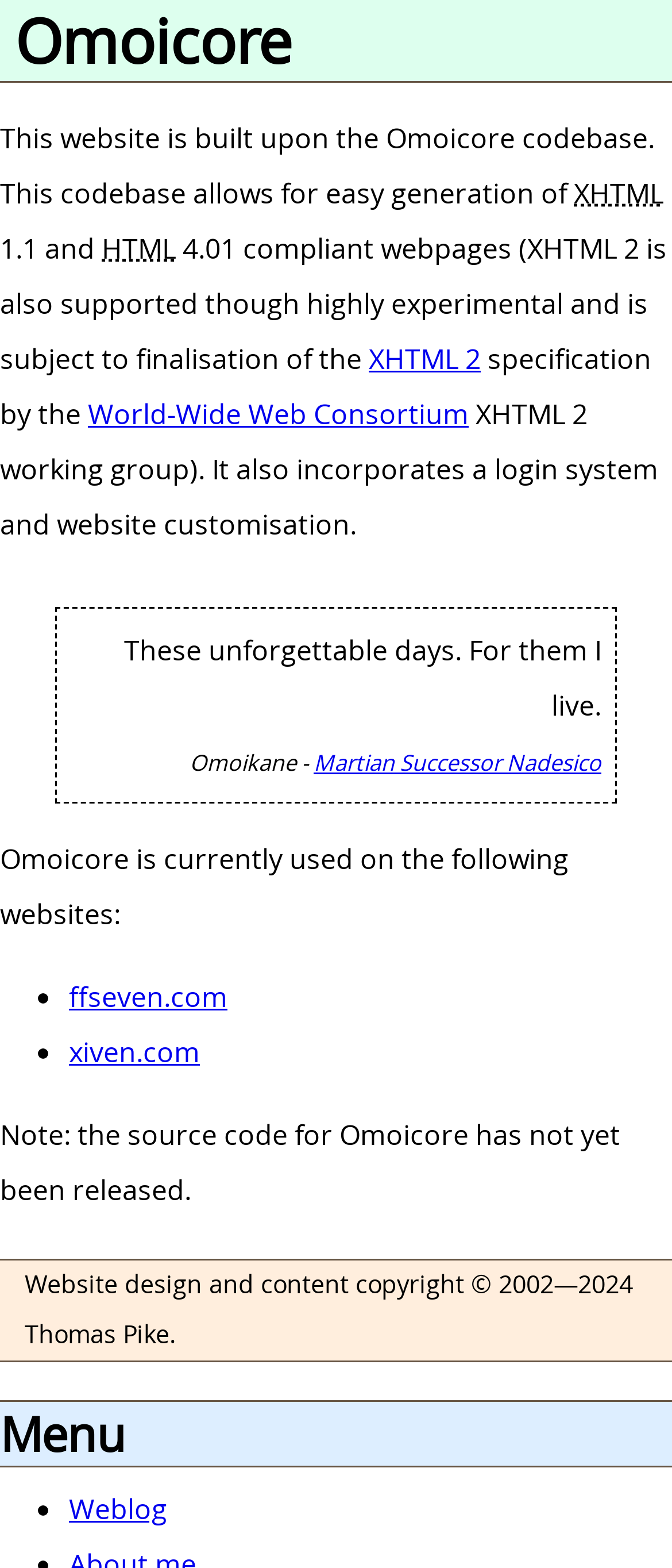What is the name of the working group finalising XHTML 2 specification?
Refer to the image and provide a one-word or short phrase answer.

World-Wide Web Consortium